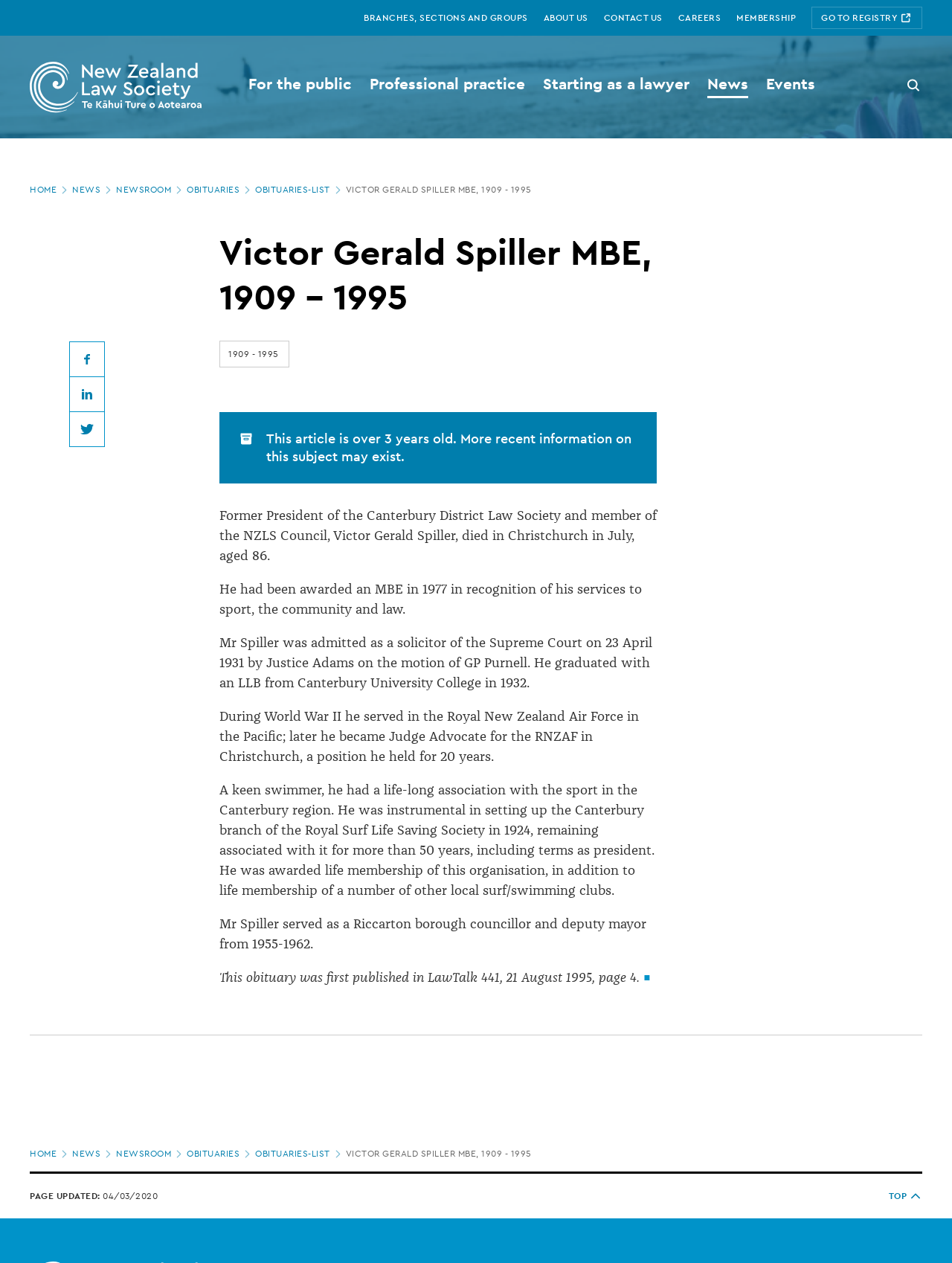Locate and extract the headline of this webpage.

New Zealand Law Society - Victor Gerald Spiller MBE, 1909 - 1995